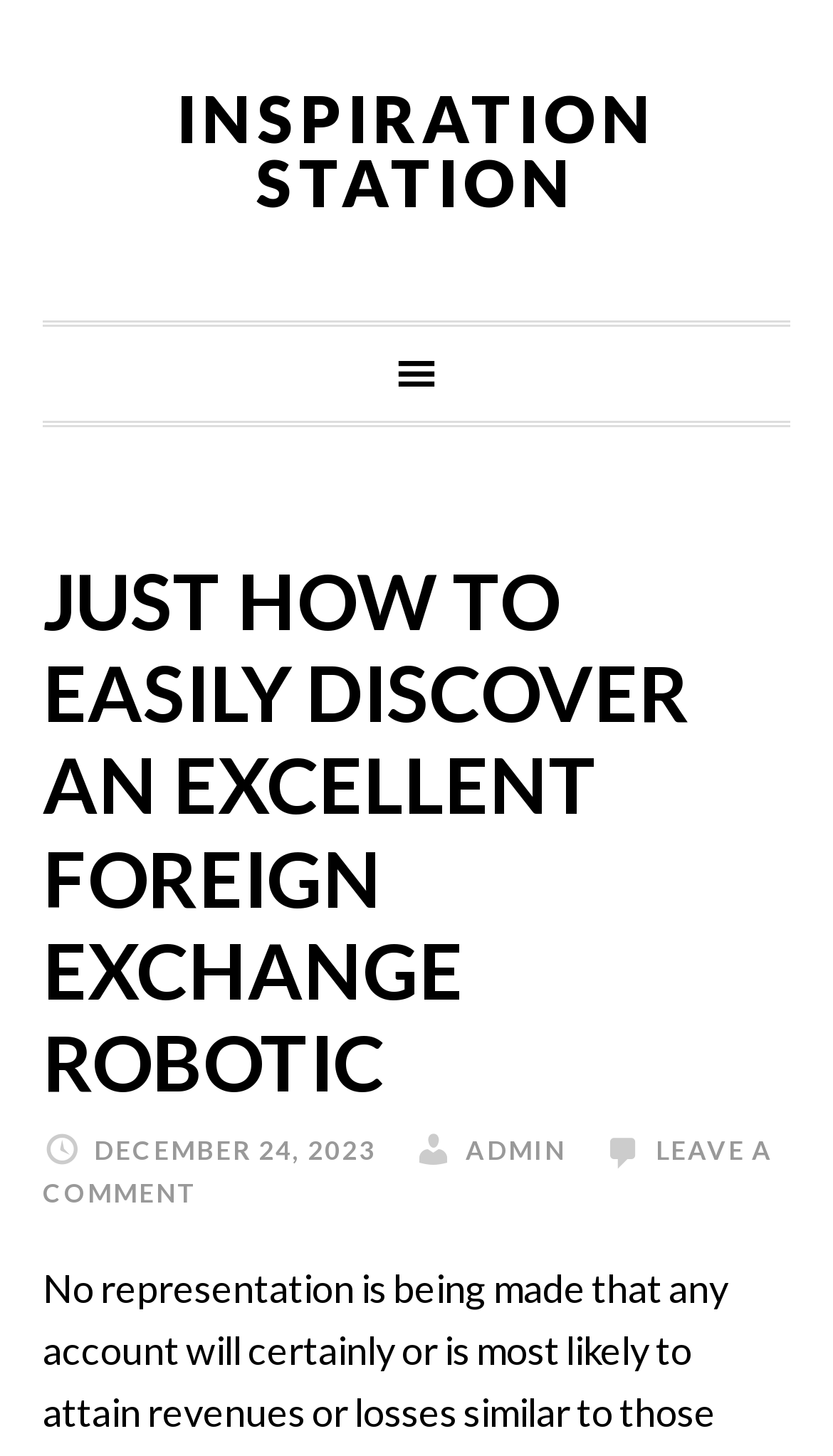What is the name of the website?
Please ensure your answer to the question is detailed and covers all necessary aspects.

The name of the website can be inferred from the link 'INSPIRATION STATION' at the top of the page, which suggests that it is the title of the website.